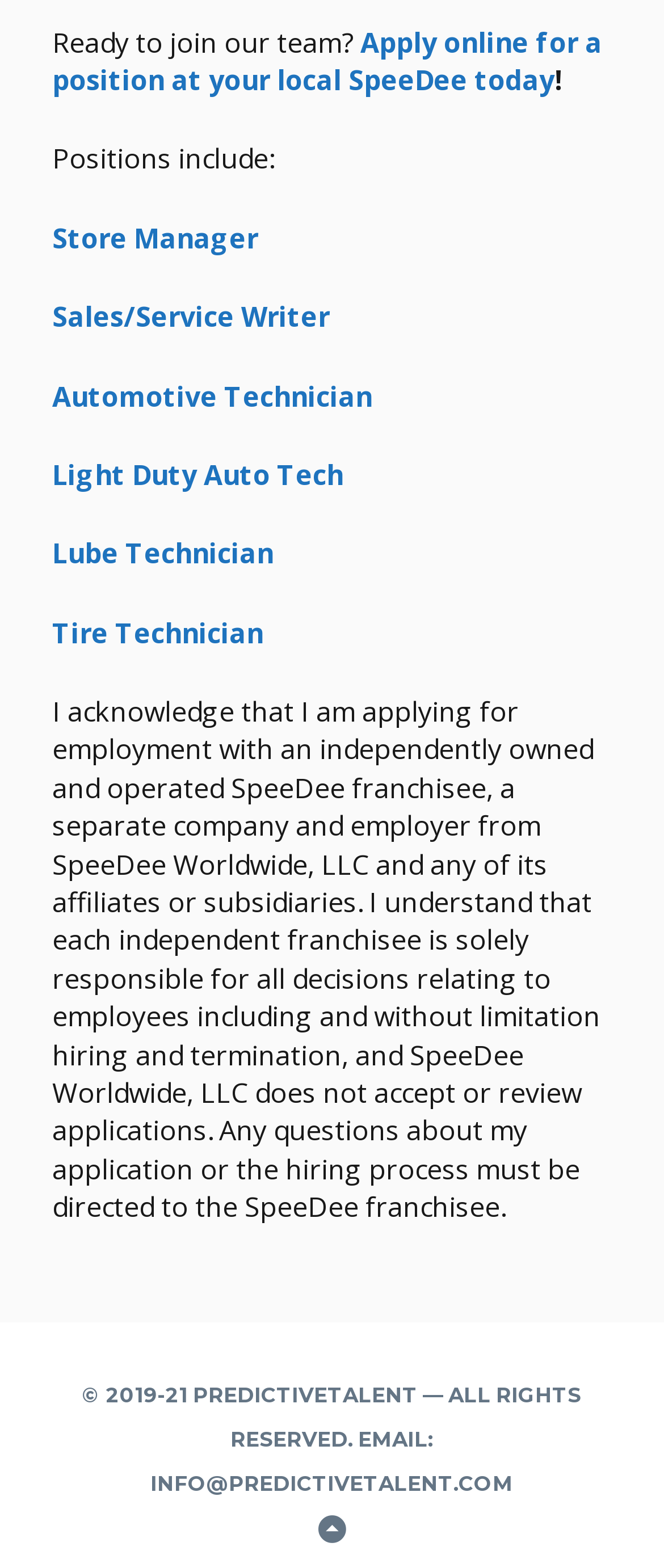Using the provided element description "Back to Top", determine the bounding box coordinates of the UI element.

[0.078, 0.96, 0.922, 0.99]